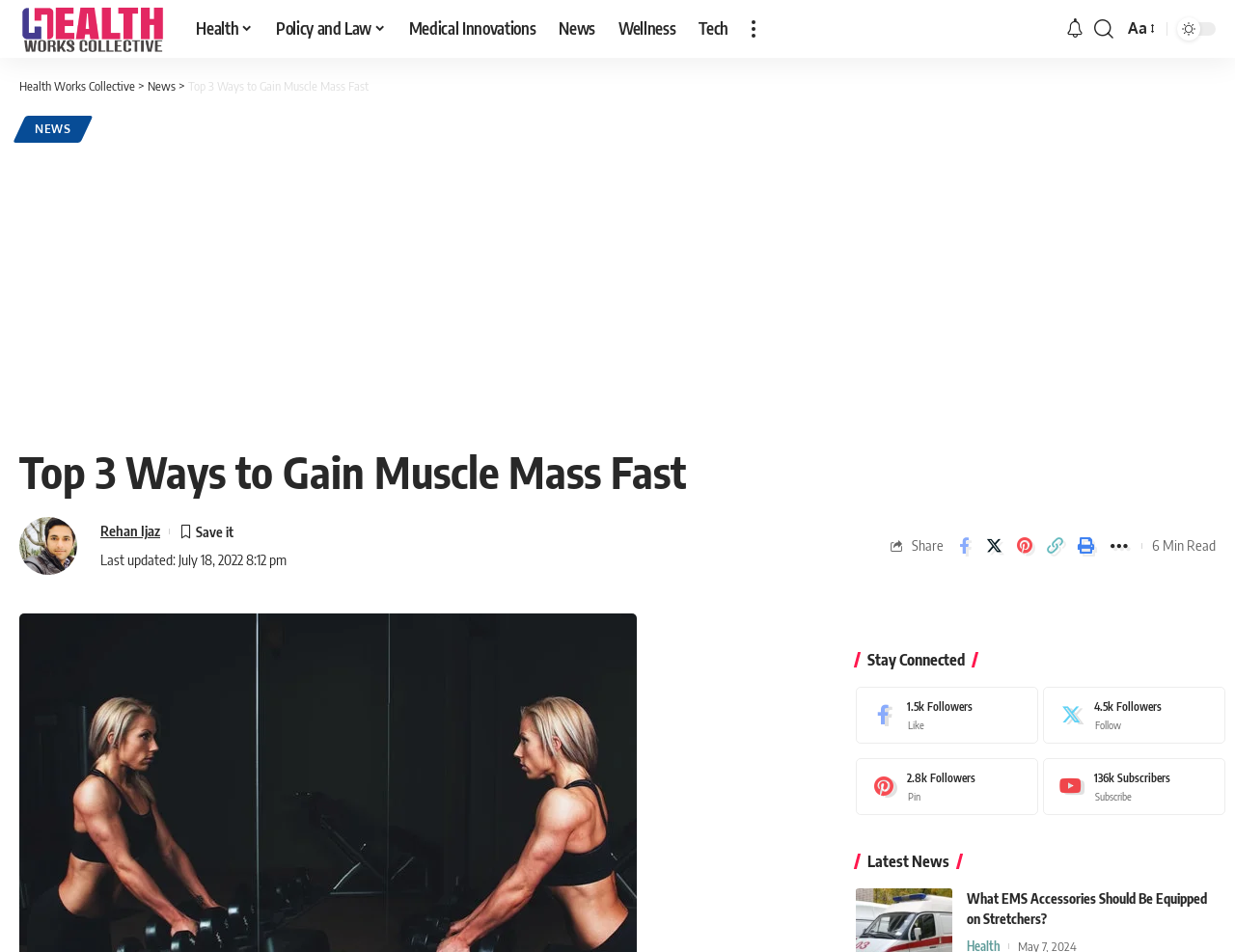Reply to the question below using a single word or brief phrase:
What is the purpose of the 'Share' button?

To share the article